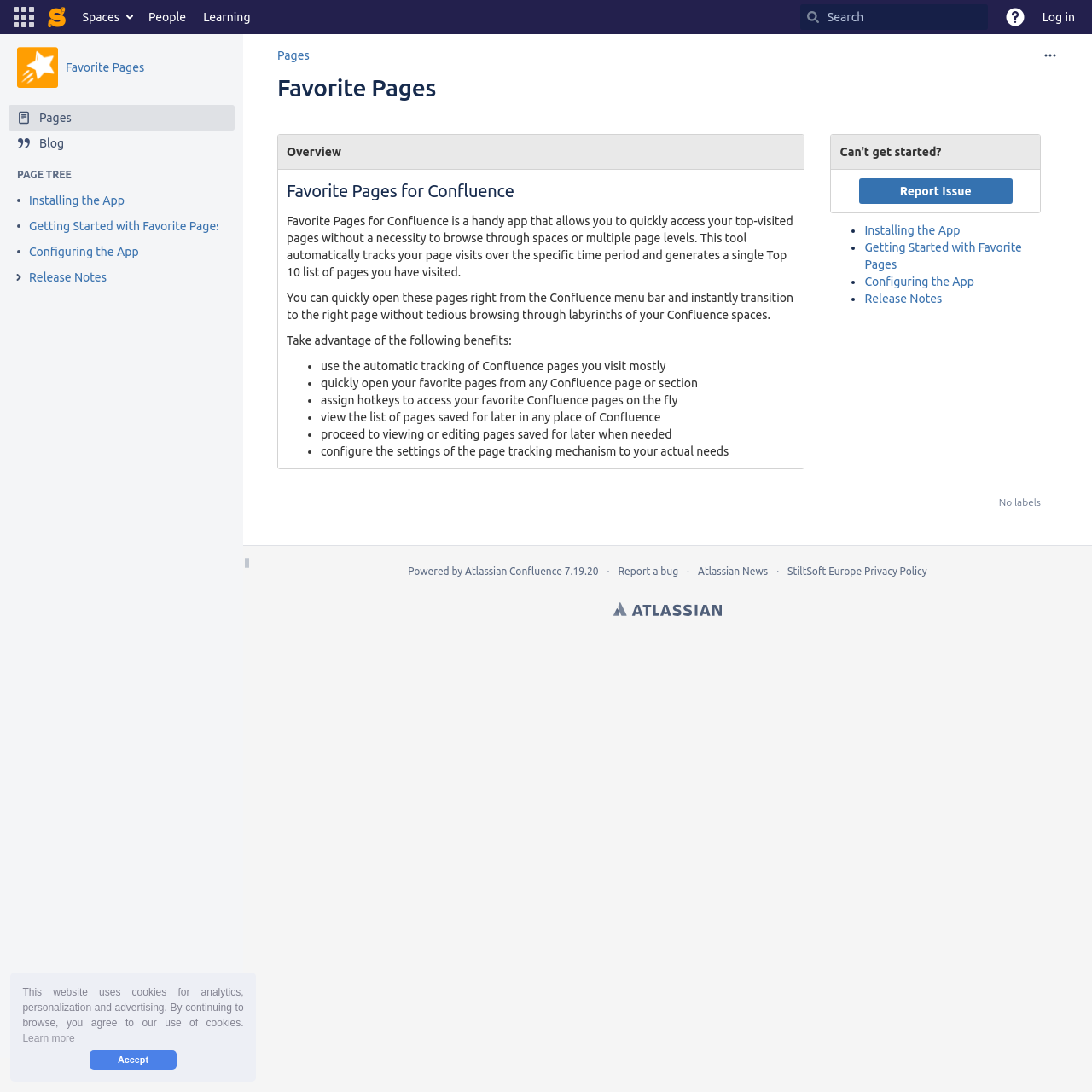Determine the bounding box coordinates of the target area to click to execute the following instruction: "configure space tools."

[0.005, 0.973, 0.107, 0.996]